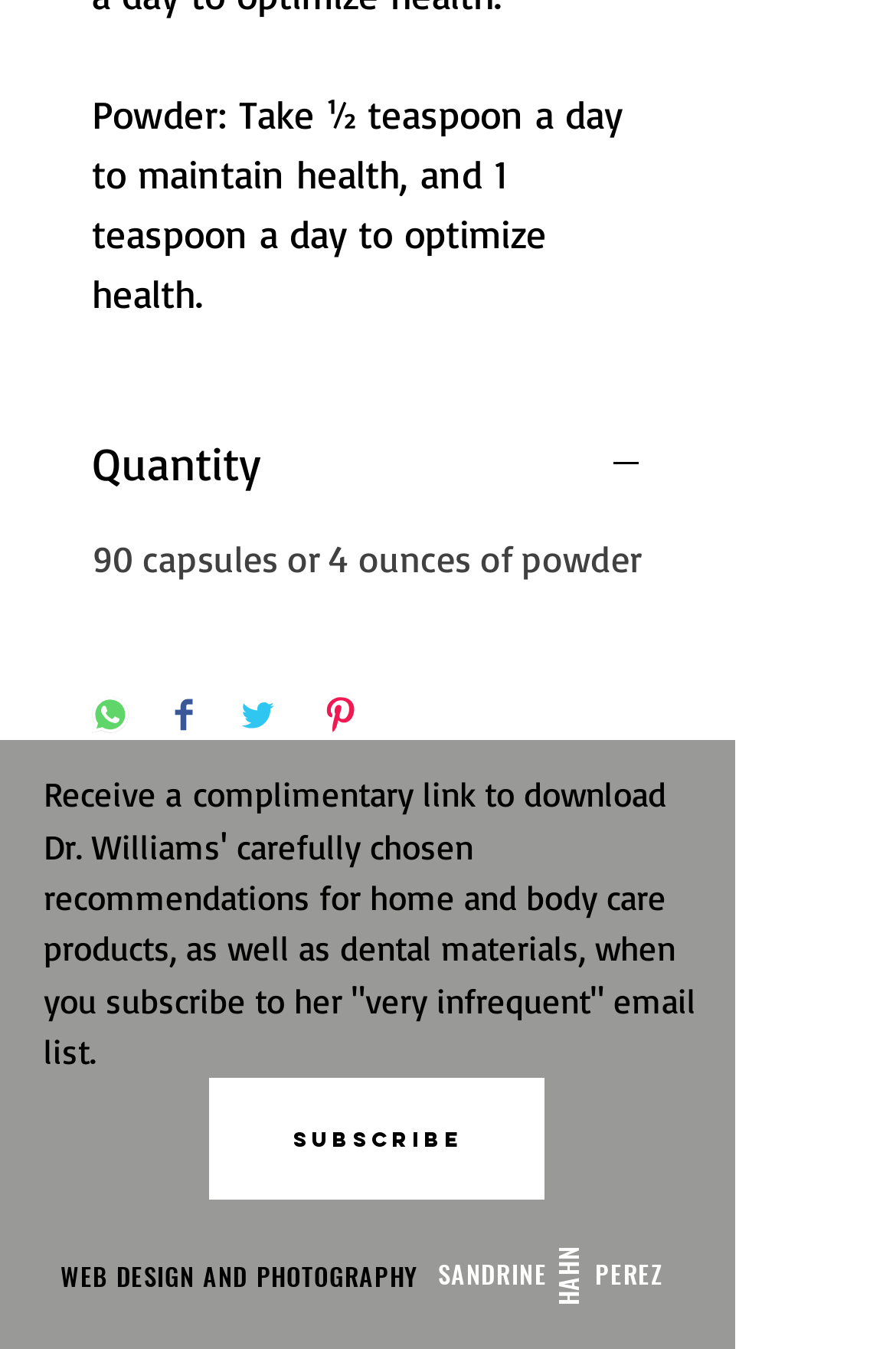Please analyze the image and give a detailed answer to the question:
What is the unit of the product quantity?

According to the StaticText element with the text '90 capsules or 4 ounces of powder', the unit of the product quantity is either capsules or ounces.